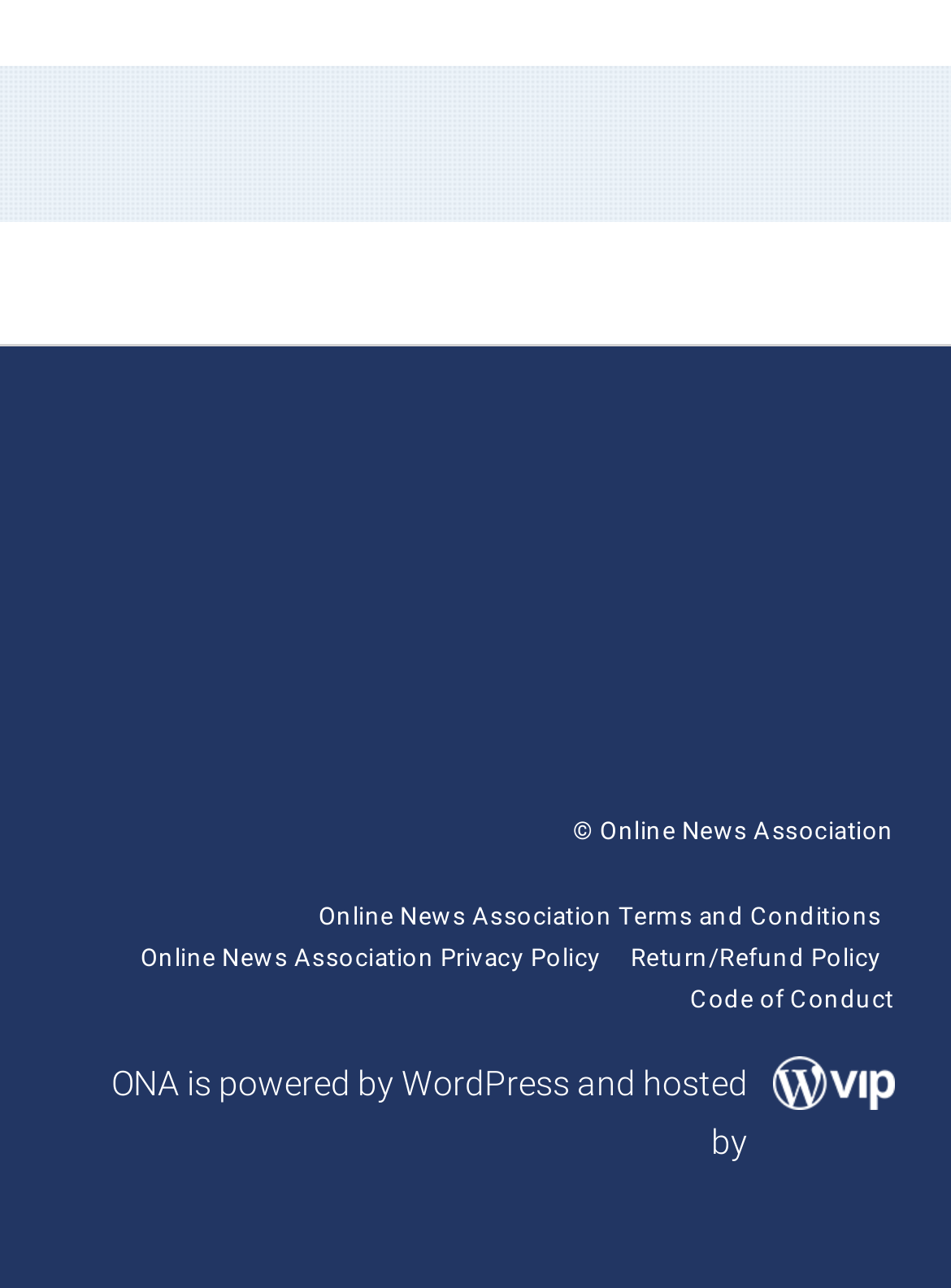Please answer the following question using a single word or phrase: 
How many links are in the footer?

5